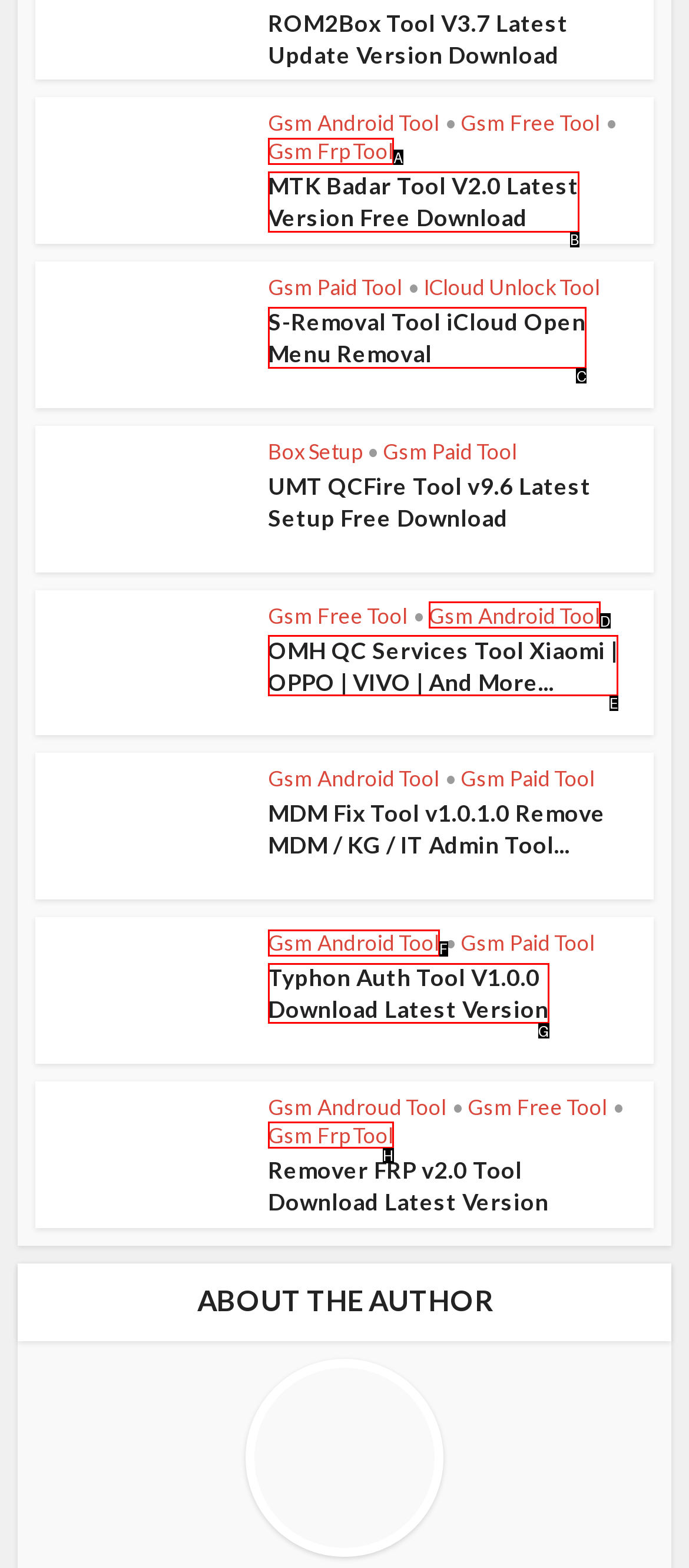Please indicate which HTML element should be clicked to fulfill the following task: Learn about S-Removal Tool iCloud Open Menu Removal. Provide the letter of the selected option.

C